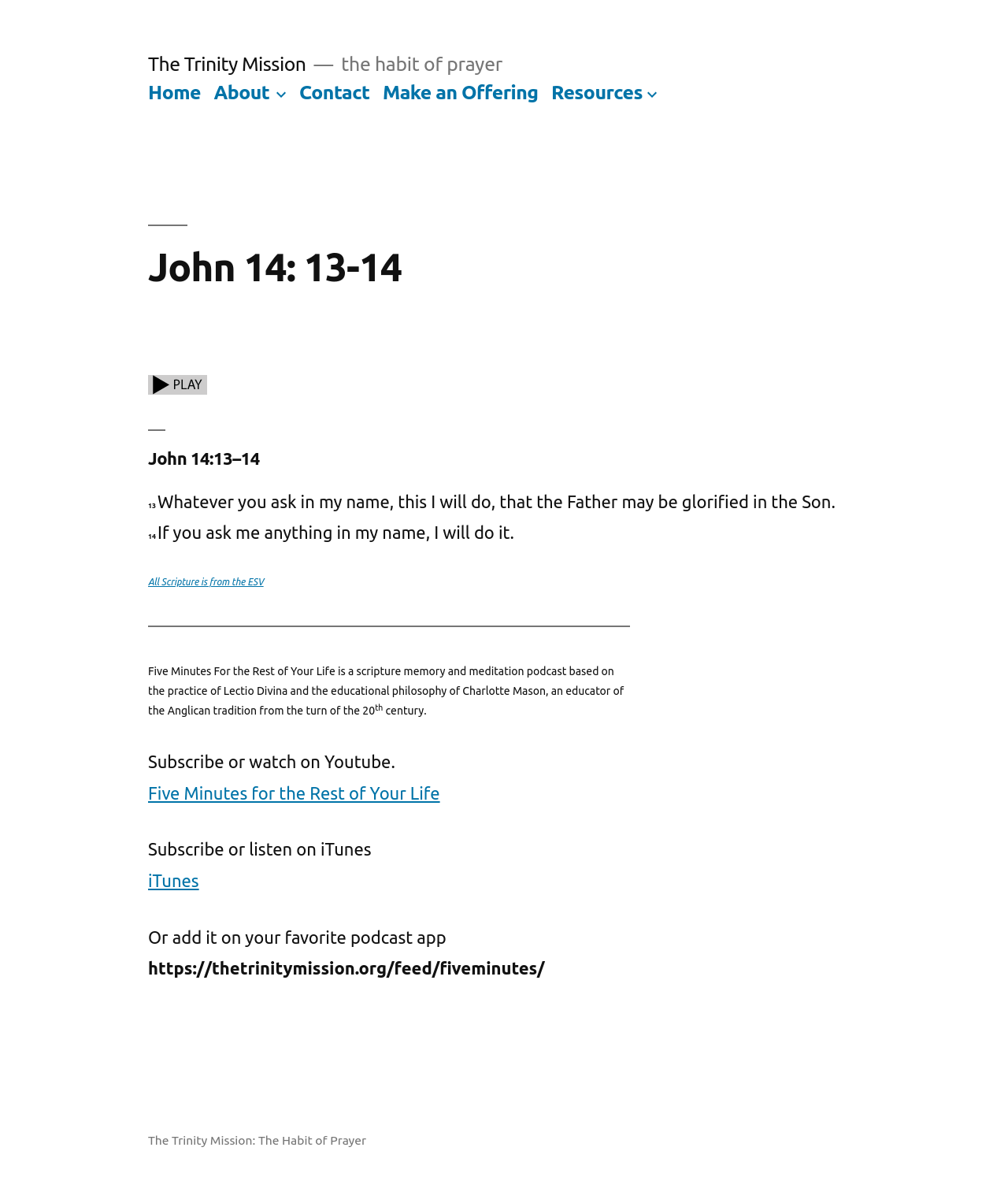Find and indicate the bounding box coordinates of the region you should select to follow the given instruction: "Play the audio".

[0.147, 0.314, 0.205, 0.331]